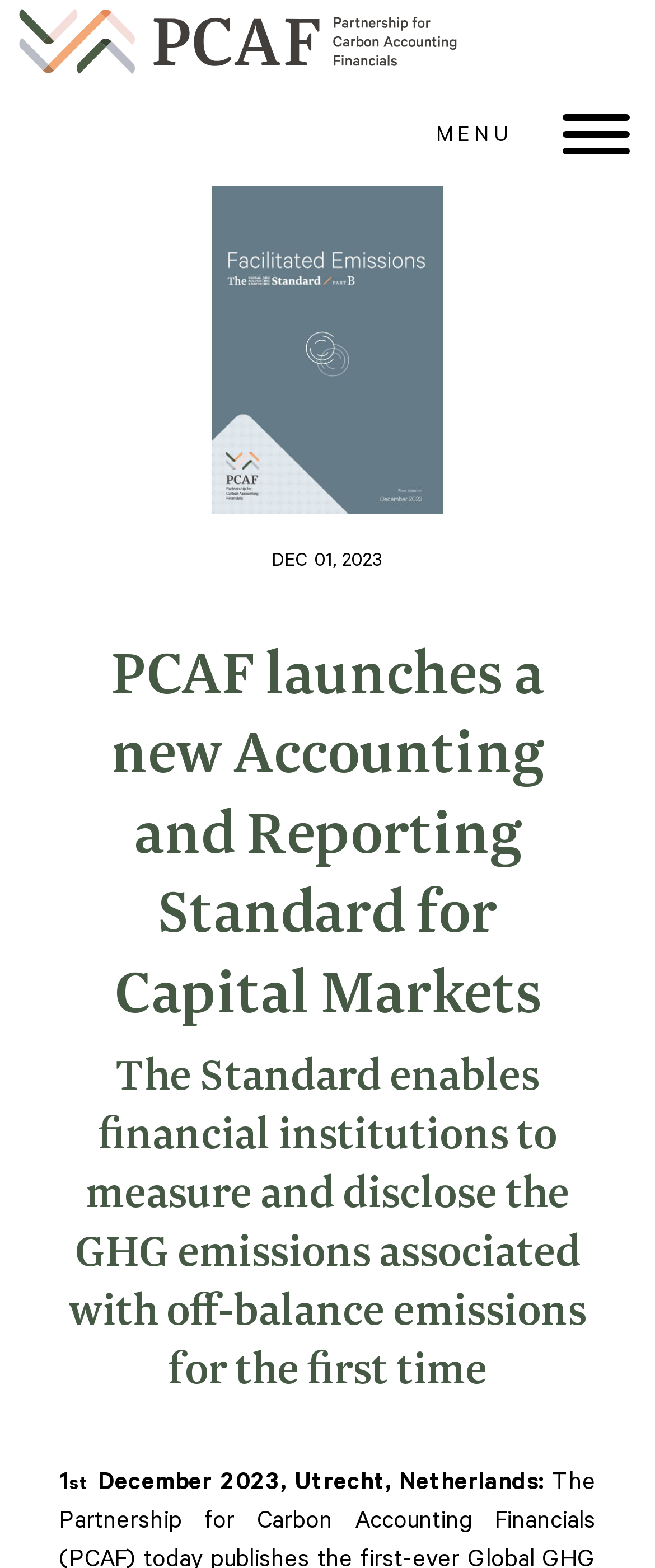Find the bounding box coordinates for the area that should be clicked to accomplish the instruction: "Learn about Financing towards net-zero buildings project".

[0.0, 0.916, 0.5, 0.976]